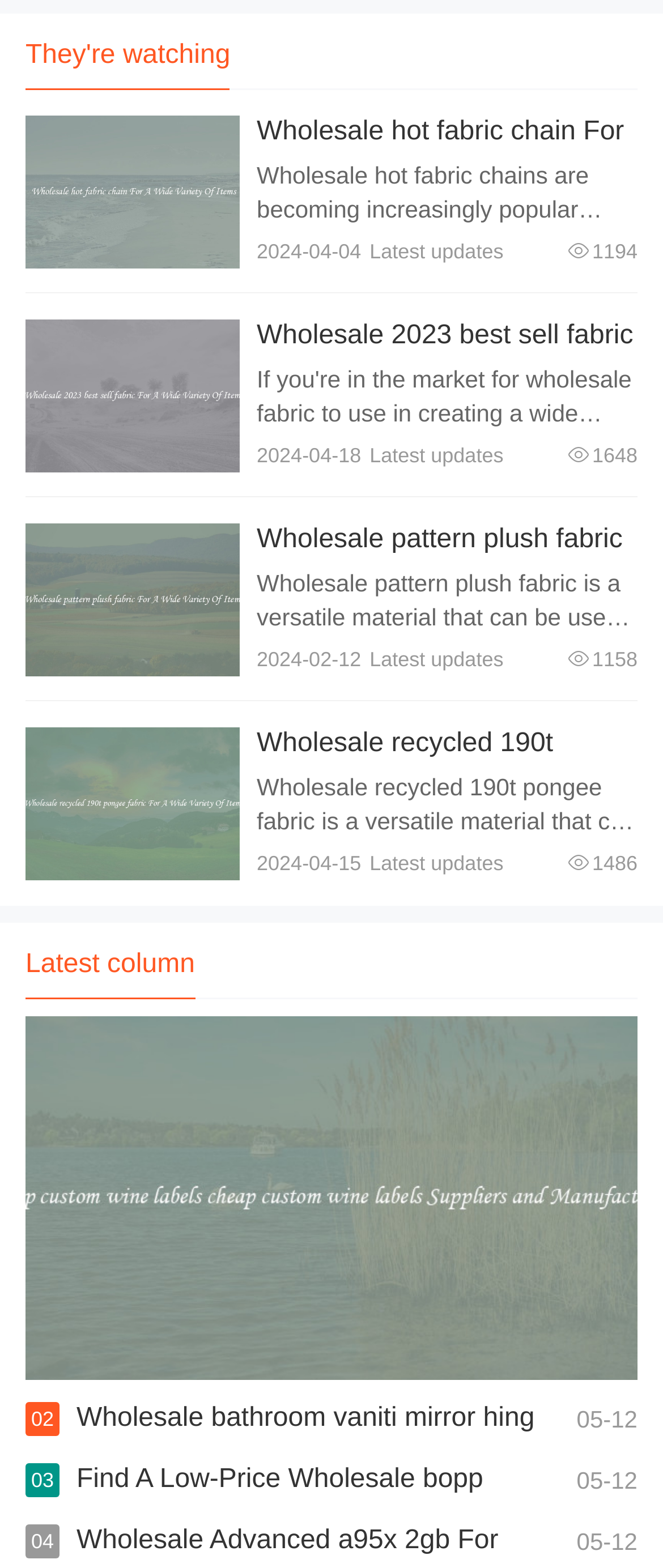Please specify the bounding box coordinates of the clickable region to carry out the following instruction: "View wholesale bathroom vaniti mirror hing". The coordinates should be four float numbers between 0 and 1, in the format [left, top, right, bottom].

[0.115, 0.895, 0.806, 0.953]